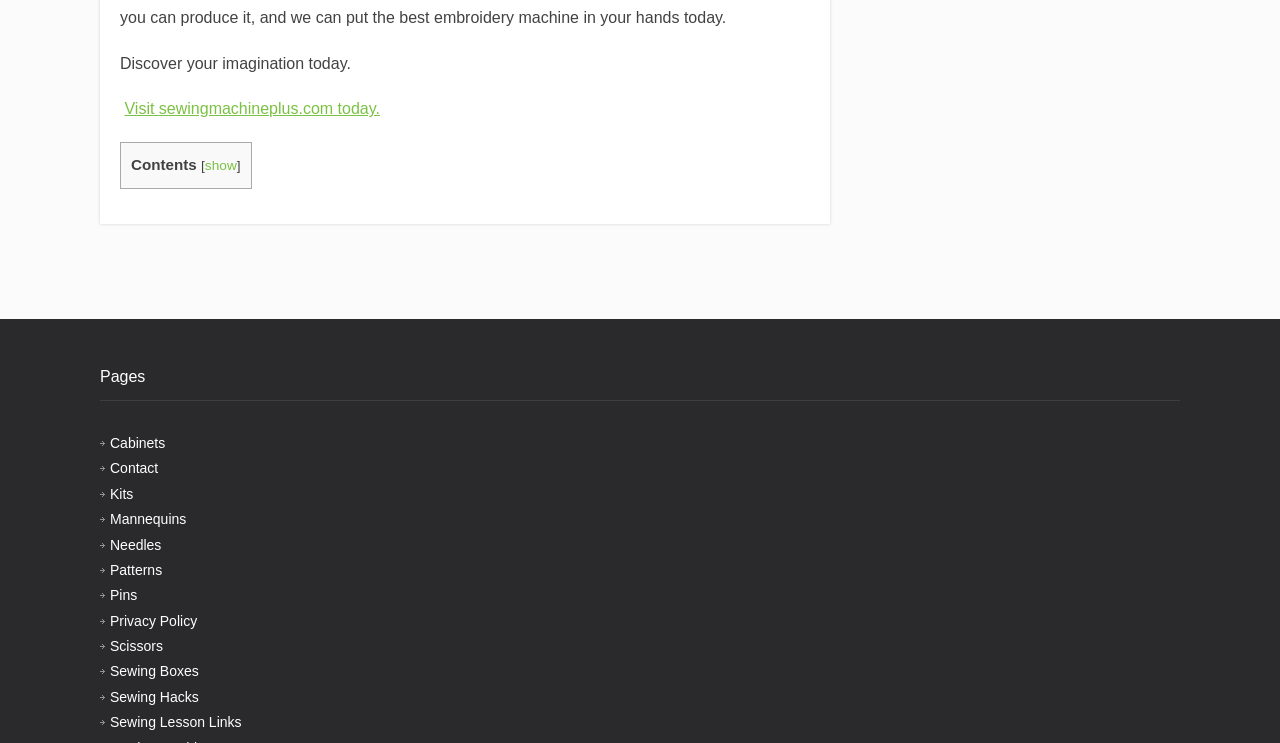Please locate the bounding box coordinates of the element that should be clicked to achieve the given instruction: "Search for something".

None